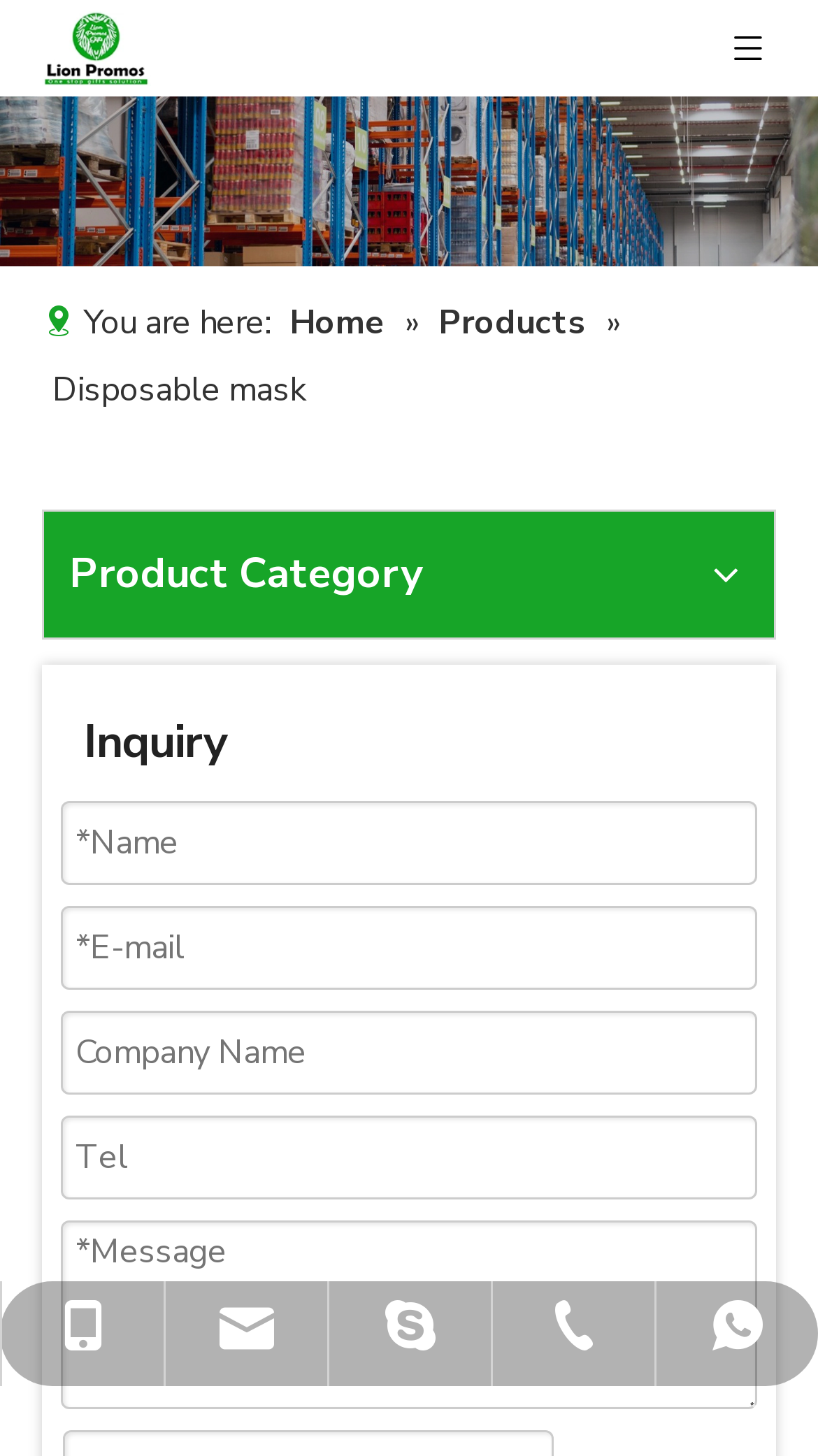What is the product category?
Please give a detailed and thorough answer to the question, covering all relevant points.

Based on the webpage structure, I found a heading element 'Product Category' and a static text 'Disposable mask' below it, which suggests that the product category is Disposable mask.